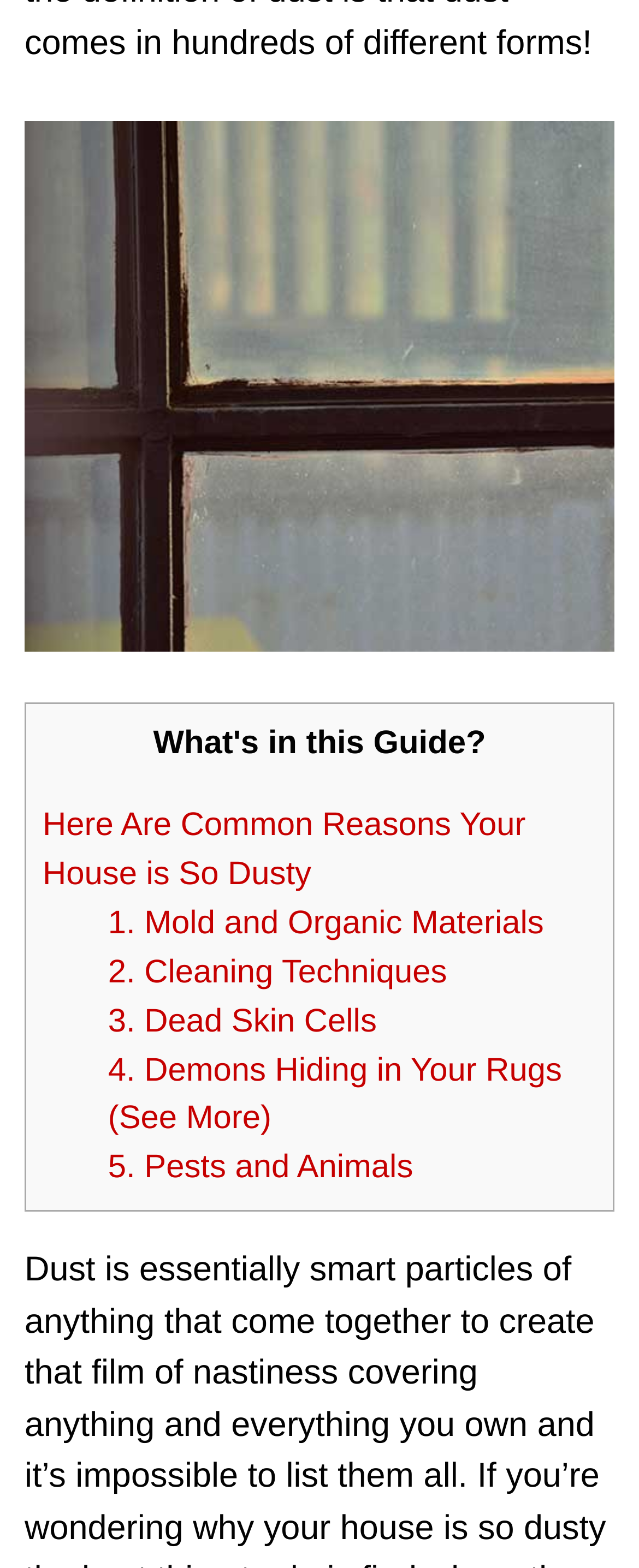How many reasons are listed for a house being dusty?
Using the picture, provide a one-word or short phrase answer.

5